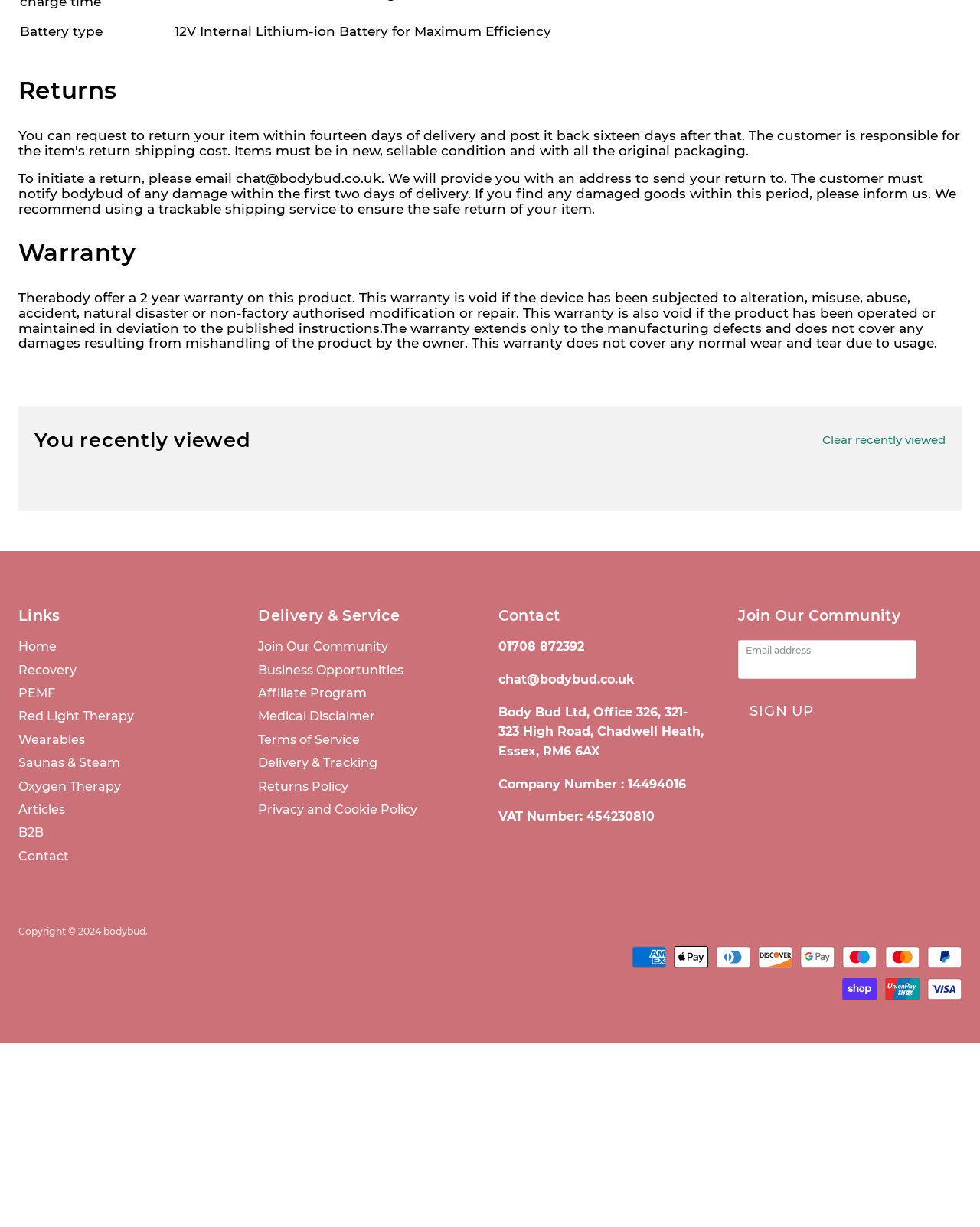Find the bounding box coordinates of the area that needs to be clicked in order to achieve the following instruction: "Click on the 'Contact' link". The coordinates should be specified as four float numbers between 0 and 1, i.e., [left, top, right, bottom].

[0.02, 0.832, 0.074, 0.846]